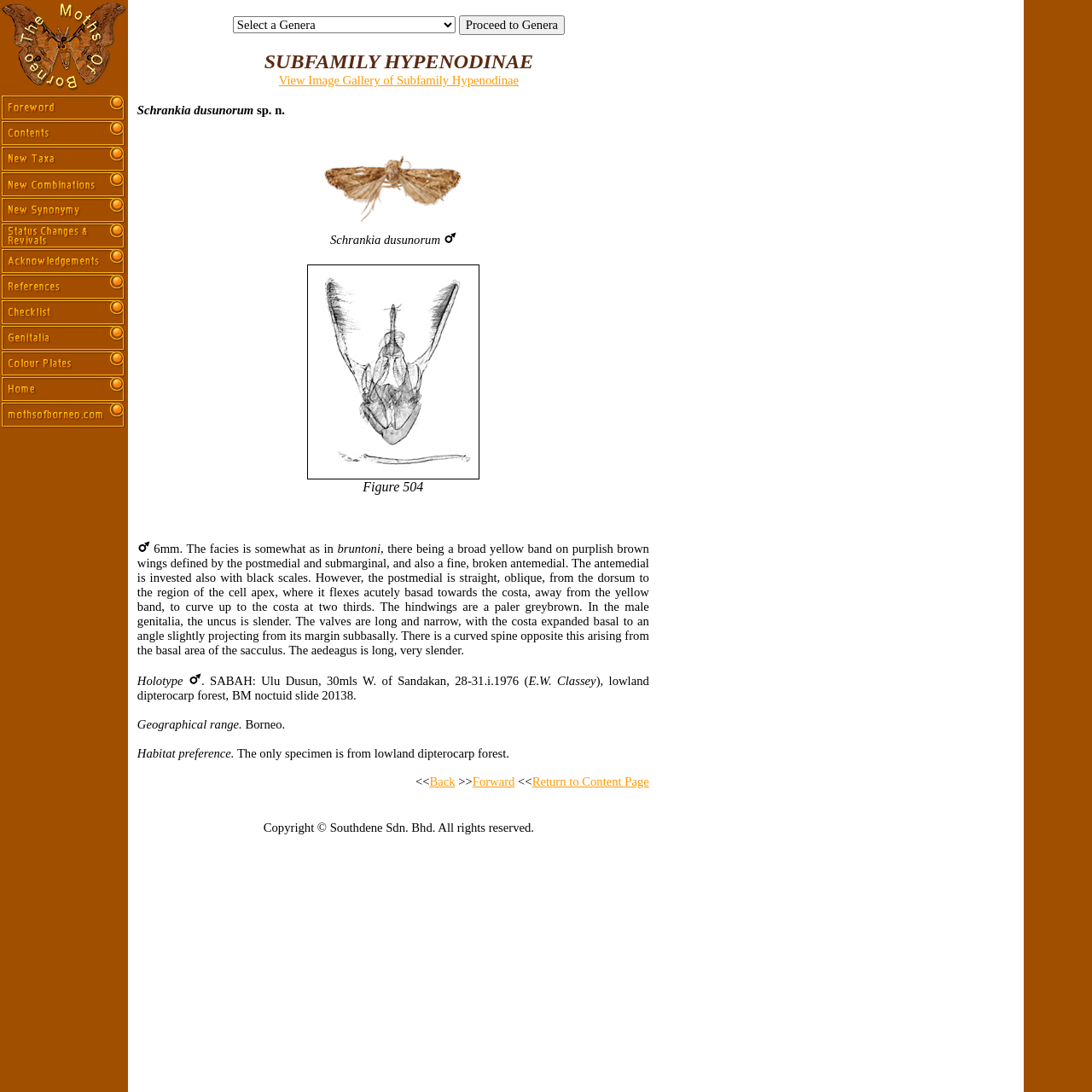What is the size of the Schrankia dusunorum moth?
Please provide a comprehensive answer to the question based on the webpage screenshot.

The size of the Schrankia dusunorum moth is mentioned in the text description, which states '6mm. The facies is somewhat as in bruntoni...'